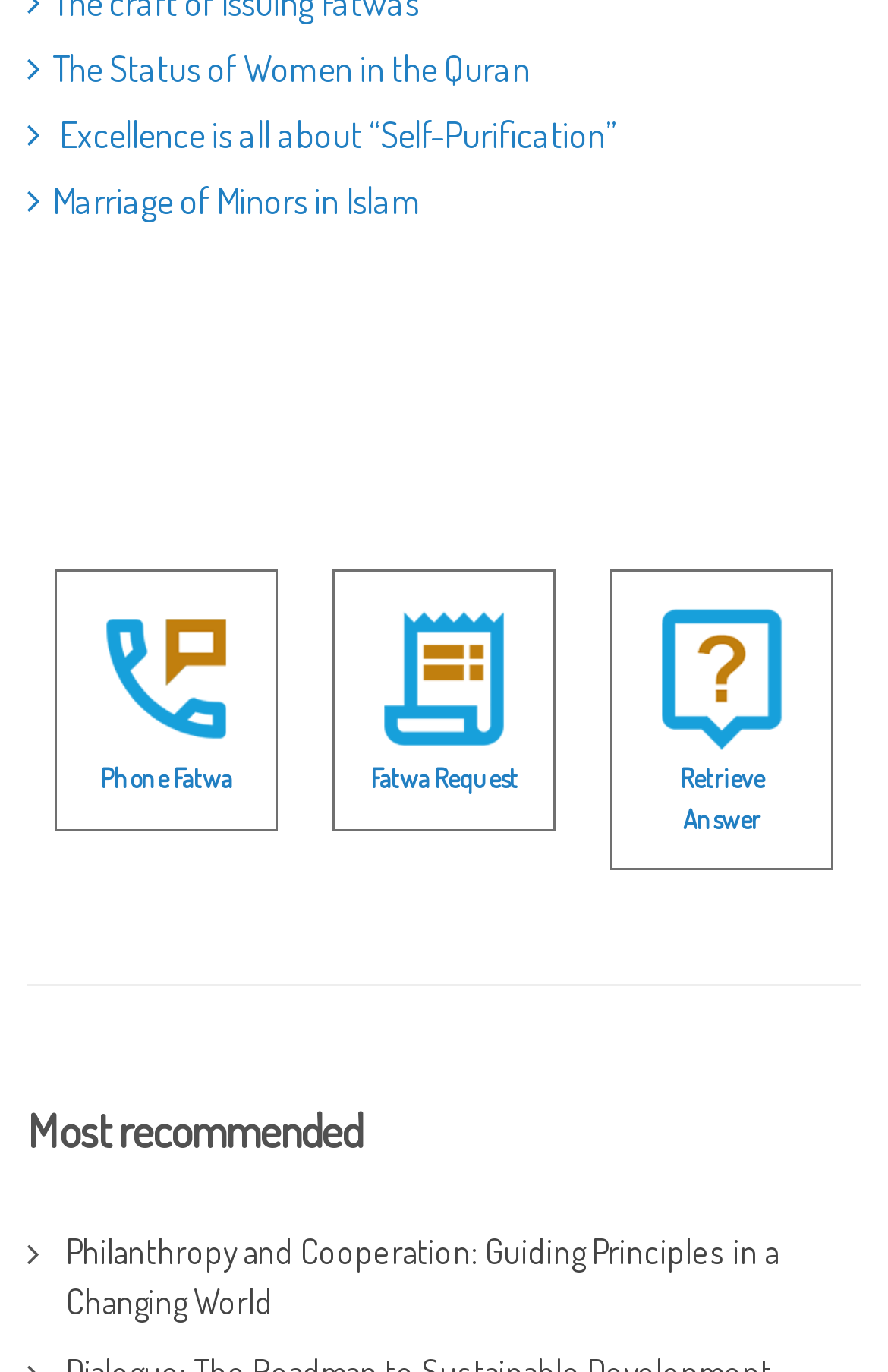Please find the bounding box coordinates of the element's region to be clicked to carry out this instruction: "Learn about the marriage of minors in Islam".

[0.031, 0.129, 0.474, 0.162]